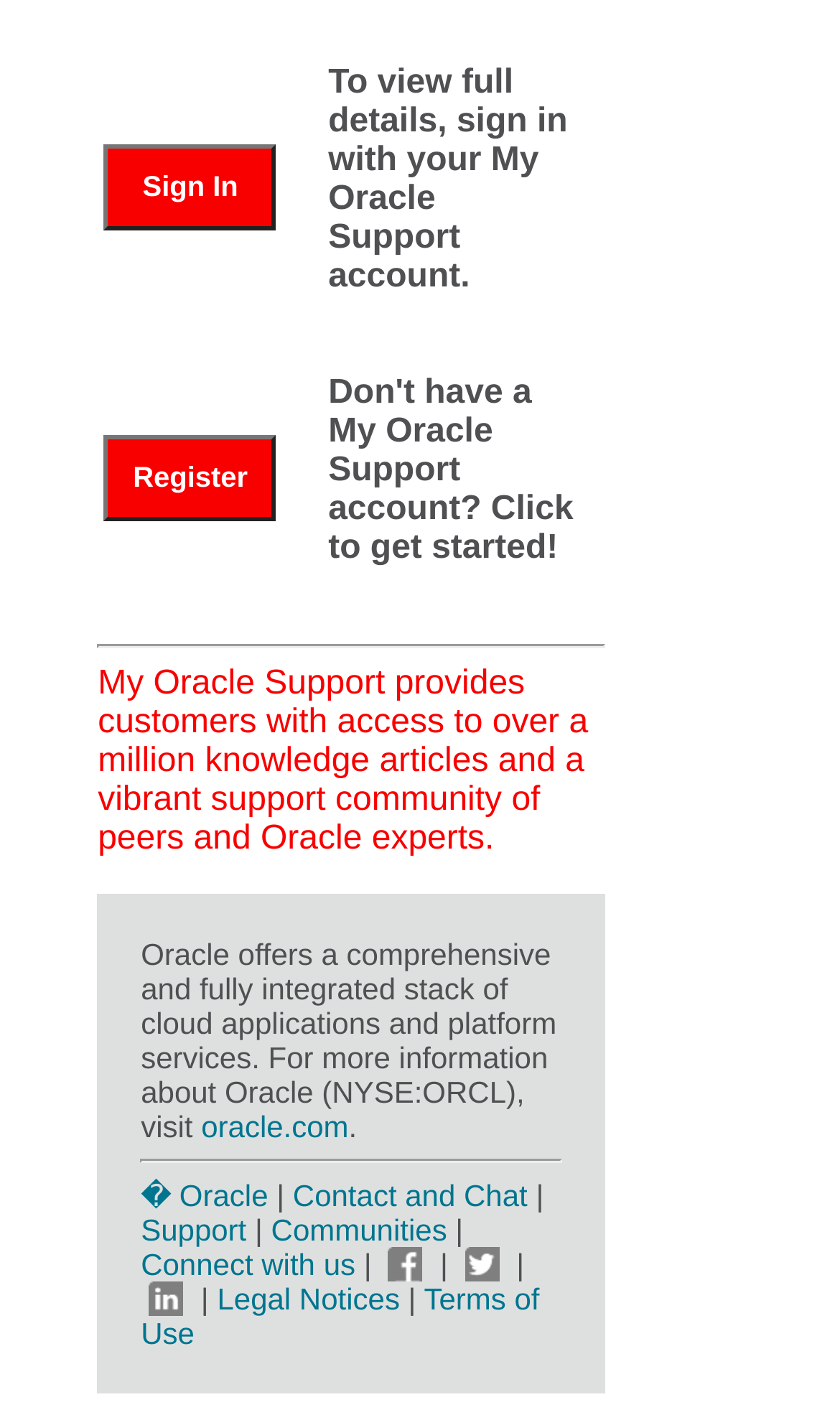What is the purpose of My Oracle Support?
Answer briefly with a single word or phrase based on the image.

Access to knowledge articles and support community